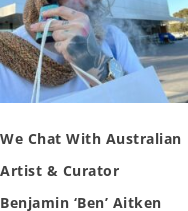Respond to the following question using a concise word or phrase: 
Is the photograph in black and white?

No